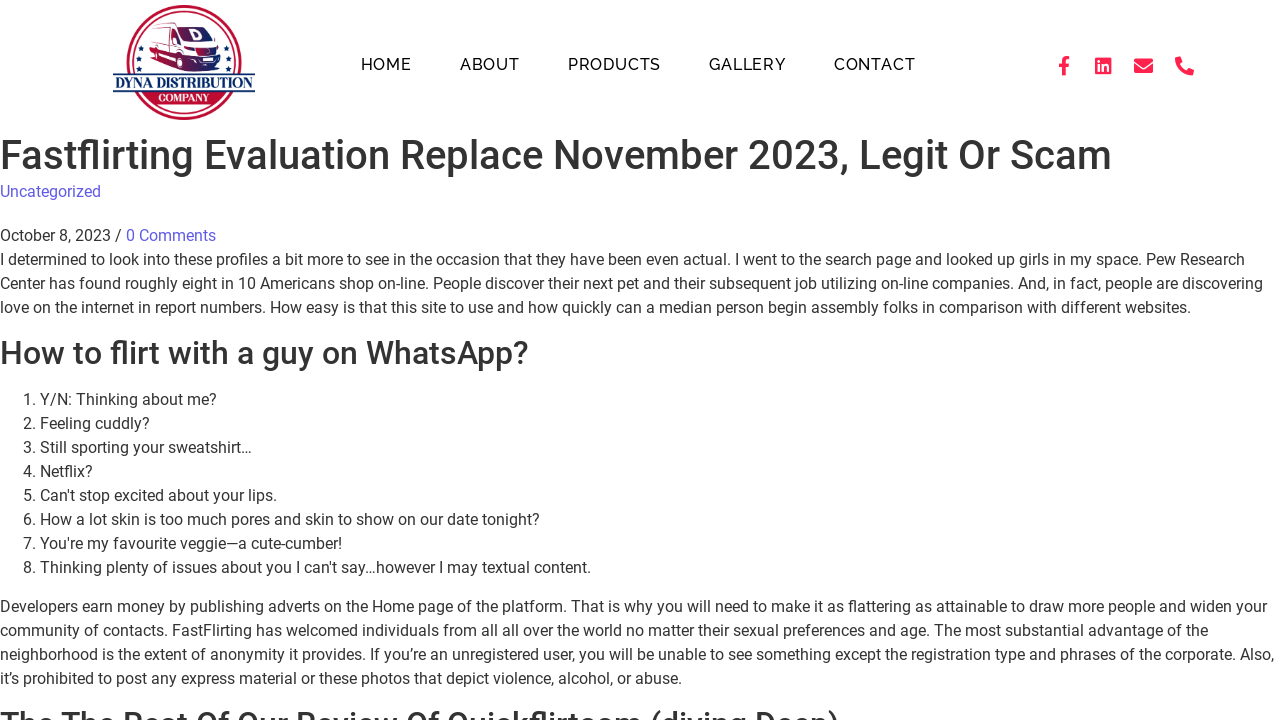Provide a comprehensive caption for the webpage.

This webpage is about a review of Fastflirting, a dating platform. At the top, there is a navigation menu with links to "HOME", "ABOUT", "PRODUCTS", "GALLERY", and "CONTACT". On the top right, there is a LinkedIn icon. 

Below the navigation menu, there is a header section with the title "Fastflirting Evaluation Replace November 2023, Legit Or Scam" and a link to "Uncategorized" on the left. On the right, there is a date "October 8, 2023" and a link to "0 Comments". 

The main content of the webpage is a review of Fastflirting, which discusses the ease of use of the platform and how quickly users can start meeting people. The review also mentions that people are finding love online in record numbers, citing a Pew Research Center study.

Following the review, there is a section with a heading "How to flirt with a guy on WhatsApp?" which provides a list of 8 tips, each with a number marker and a brief description. 

At the bottom of the page, there is another section that discusses how developers earn money on the platform by publishing ads, and it highlights the advantages of the community, including anonymity and the ability to connect with people from all over the world.